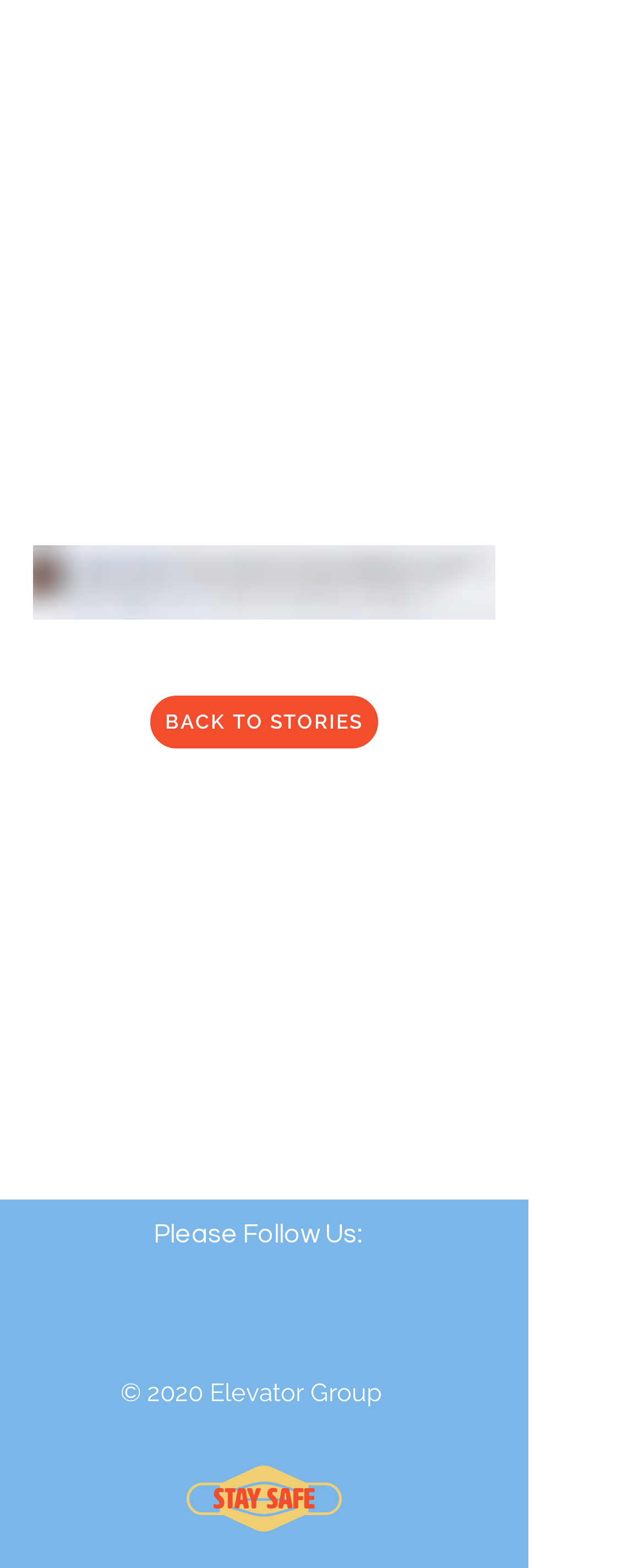By analyzing the image, answer the following question with a detailed response: What is the image at the top of the page?

I found the image element at the top of the page, which is labeled as 'Screen Shot 2013-07-29 at 3.36.16 PM.png'.